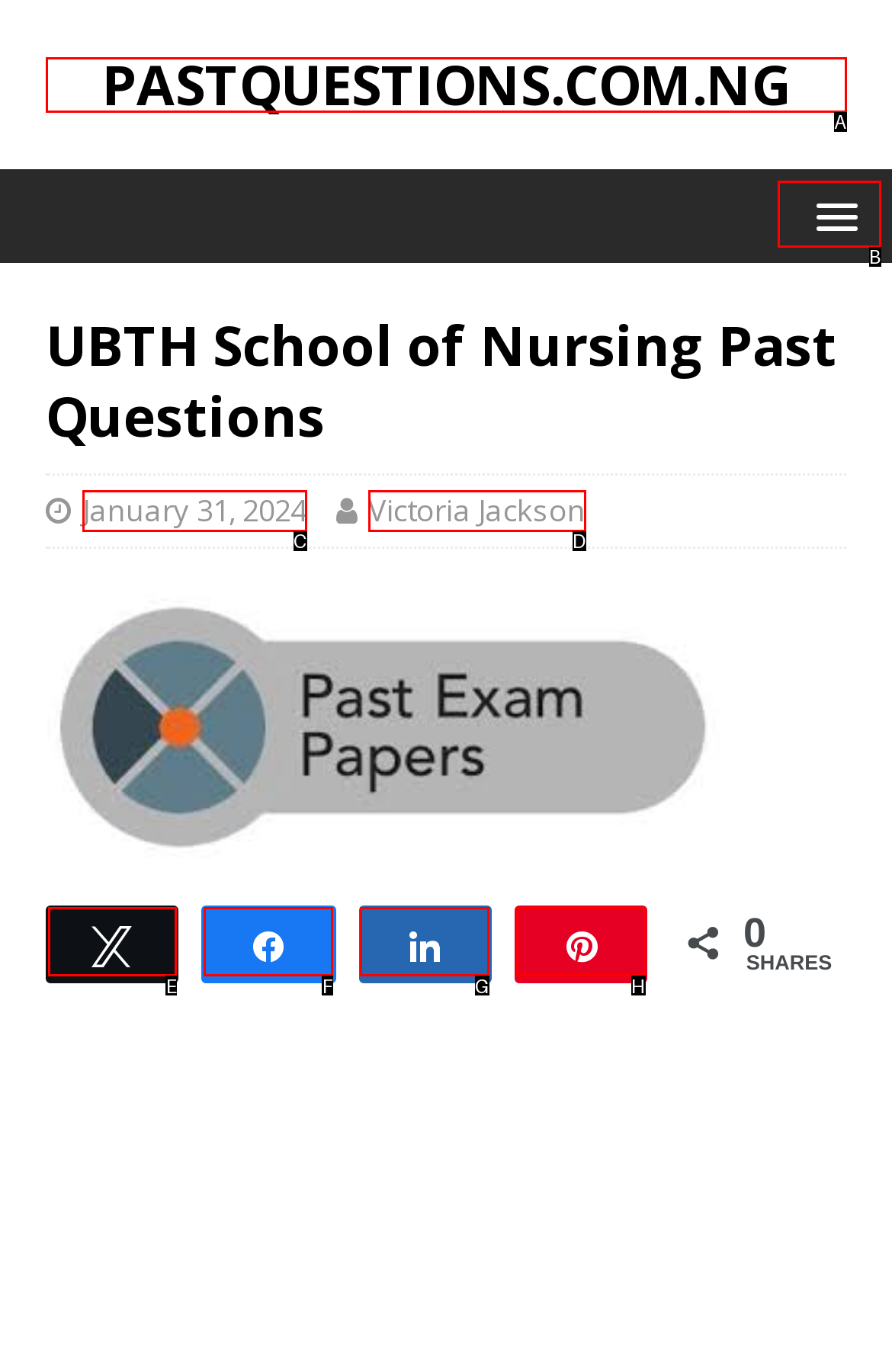Refer to the element description: Victoria Jackson and identify the matching HTML element. State your answer with the appropriate letter.

D